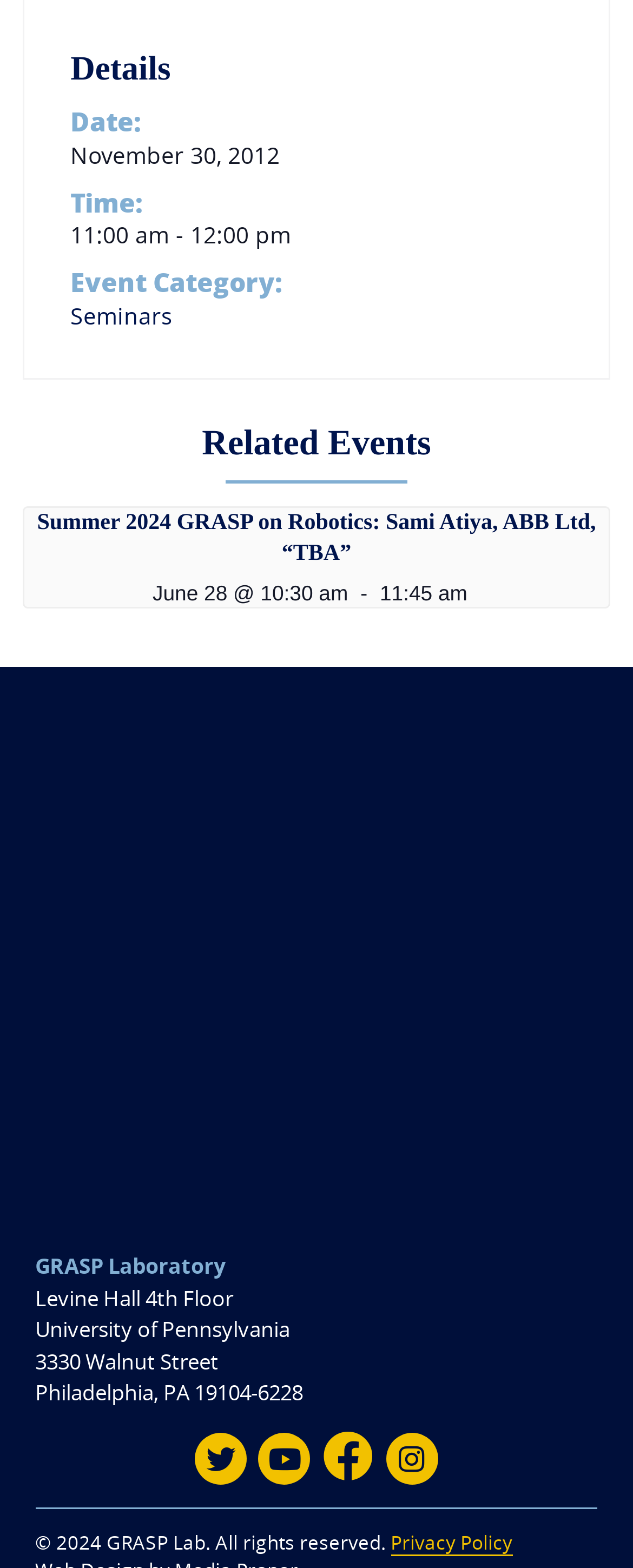What is the time of the event?
Please give a detailed and elaborate answer to the question based on the image.

The time of the event can be found in the 'Details' section, where it is listed as 'Time: 11:00 am - 12:00 pm'.